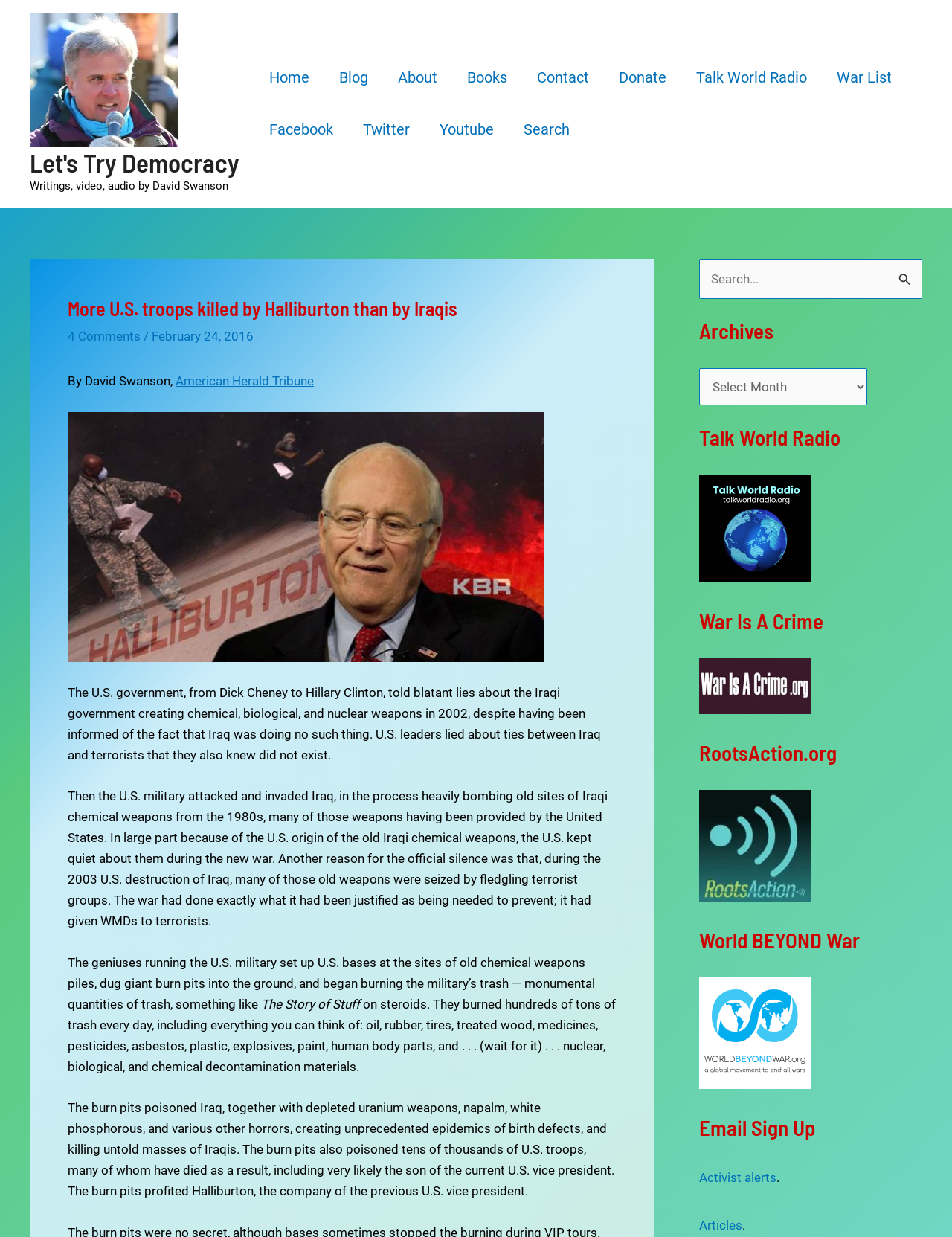Determine the bounding box coordinates of the element that should be clicked to execute the following command: "Search for something".

[0.734, 0.209, 0.969, 0.241]